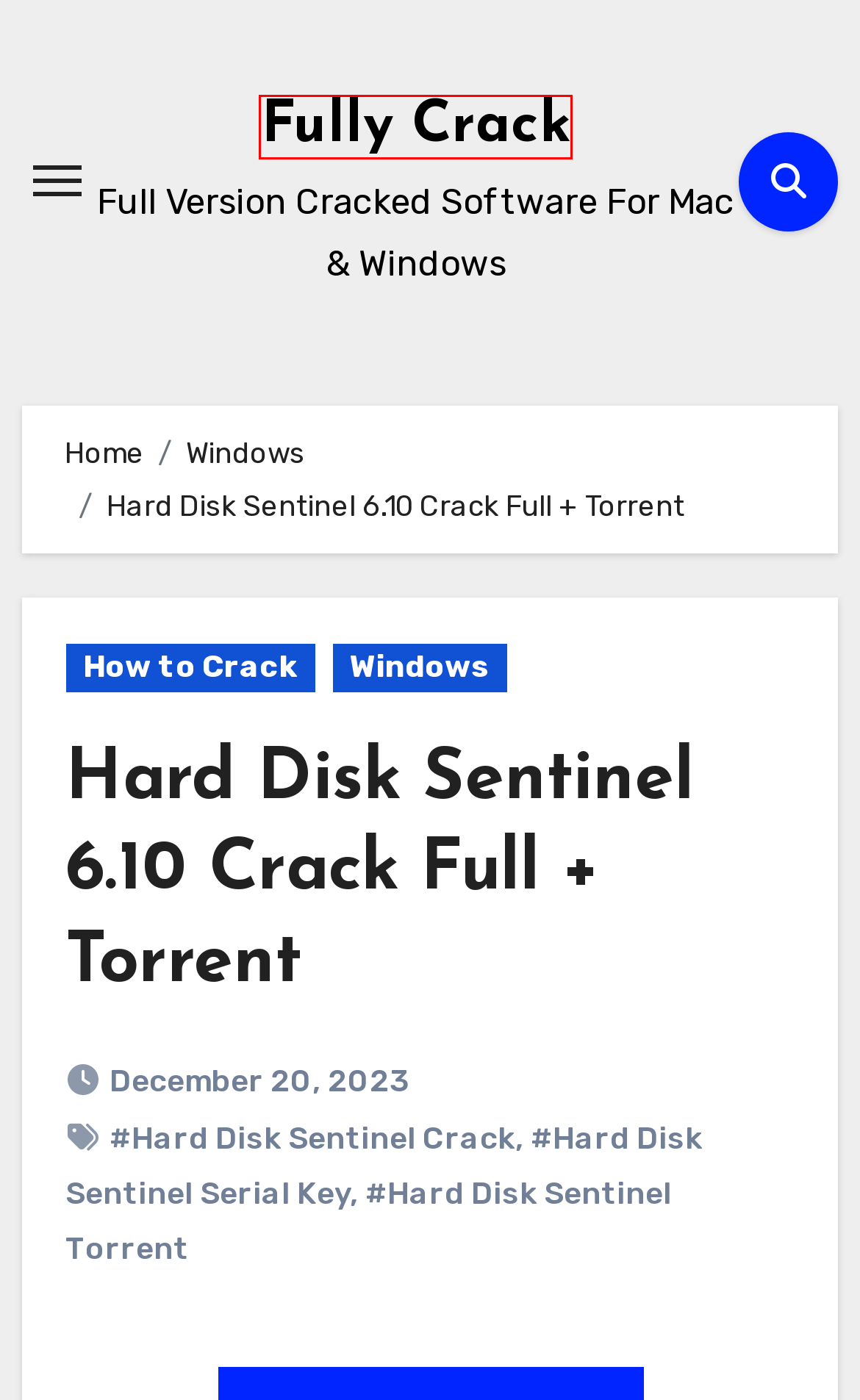Review the screenshot of a webpage containing a red bounding box around an element. Select the description that best matches the new webpage after clicking the highlighted element. The options are:
A. Full Software - Fully Crack
B. Hard Disk Sentinel Torrent
C. Hard Disk Sentinel Crack
D. Hard Disk Sentinel Serial Key
E. Windows - Fully Crack
F. How to Crack - Fully Crack
G. Fully Crack - Full Version Cracked Software For Mac & Windows
H. Mac Apps - Fully Crack

G